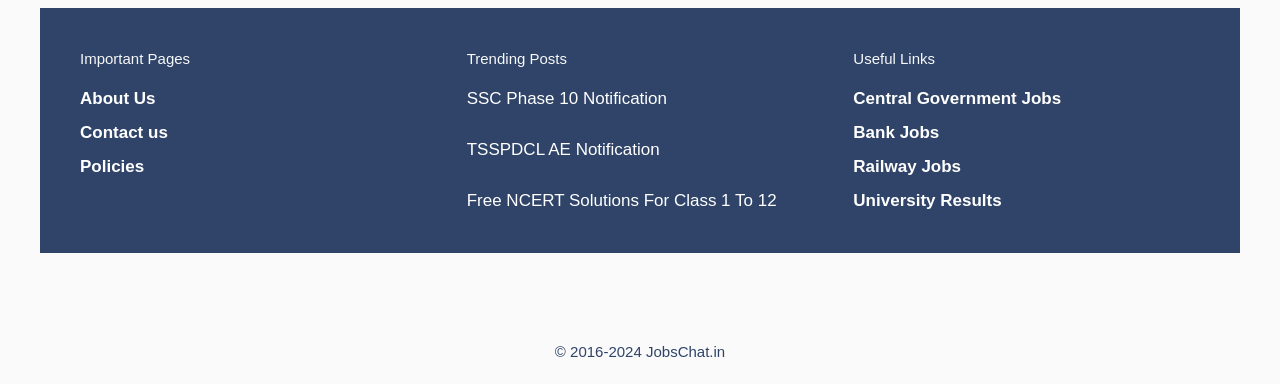For the following element description, predict the bounding box coordinates in the format (top-left x, top-left y, bottom-right x, bottom-right y). All values should be floating point numbers between 0 and 1. Description: JobsChat.in

[0.505, 0.894, 0.567, 0.938]